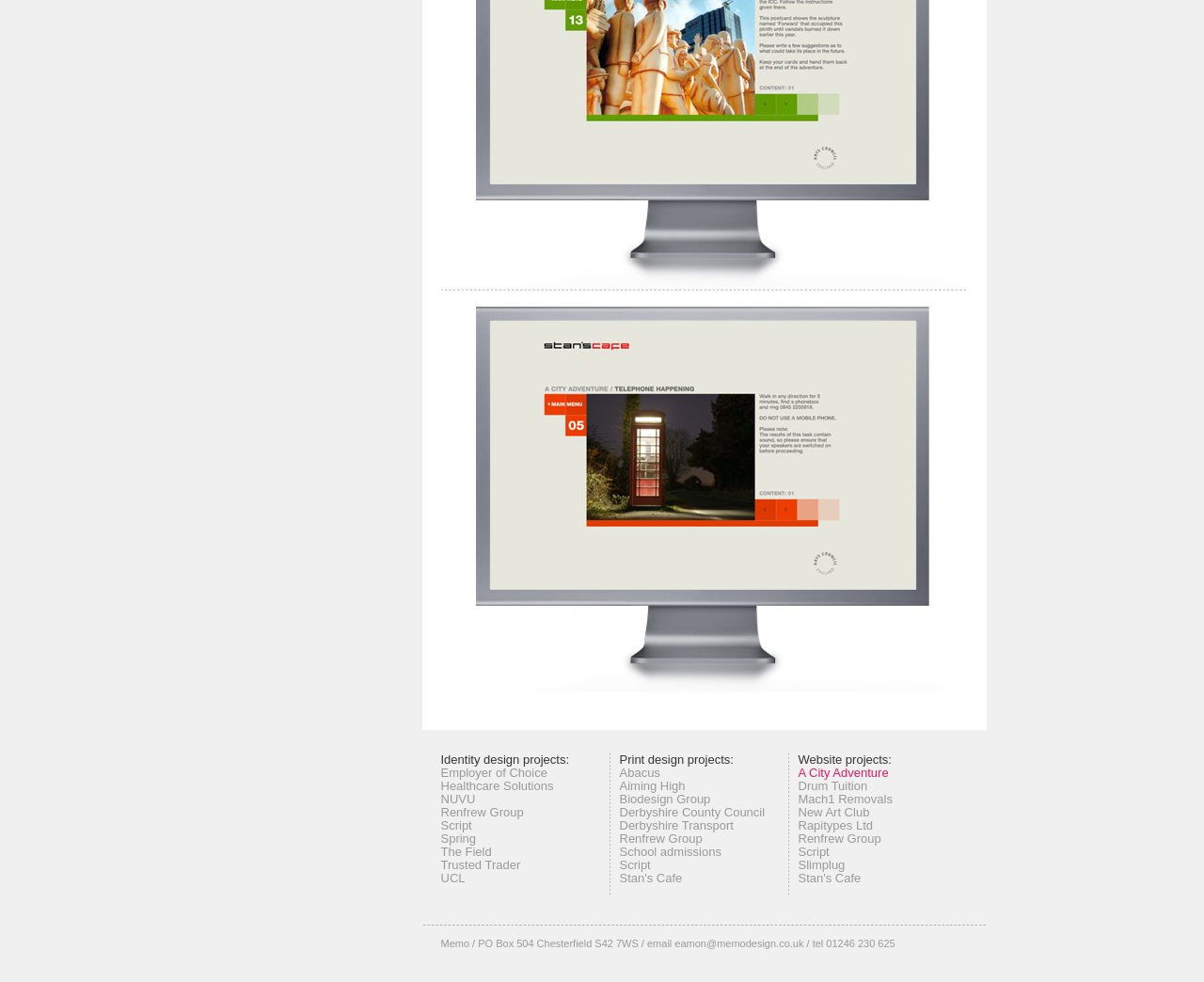Calculate the bounding box coordinates of the UI element given the description: "Derbyshire County Council".

[0.514, 0.82, 0.635, 0.834]